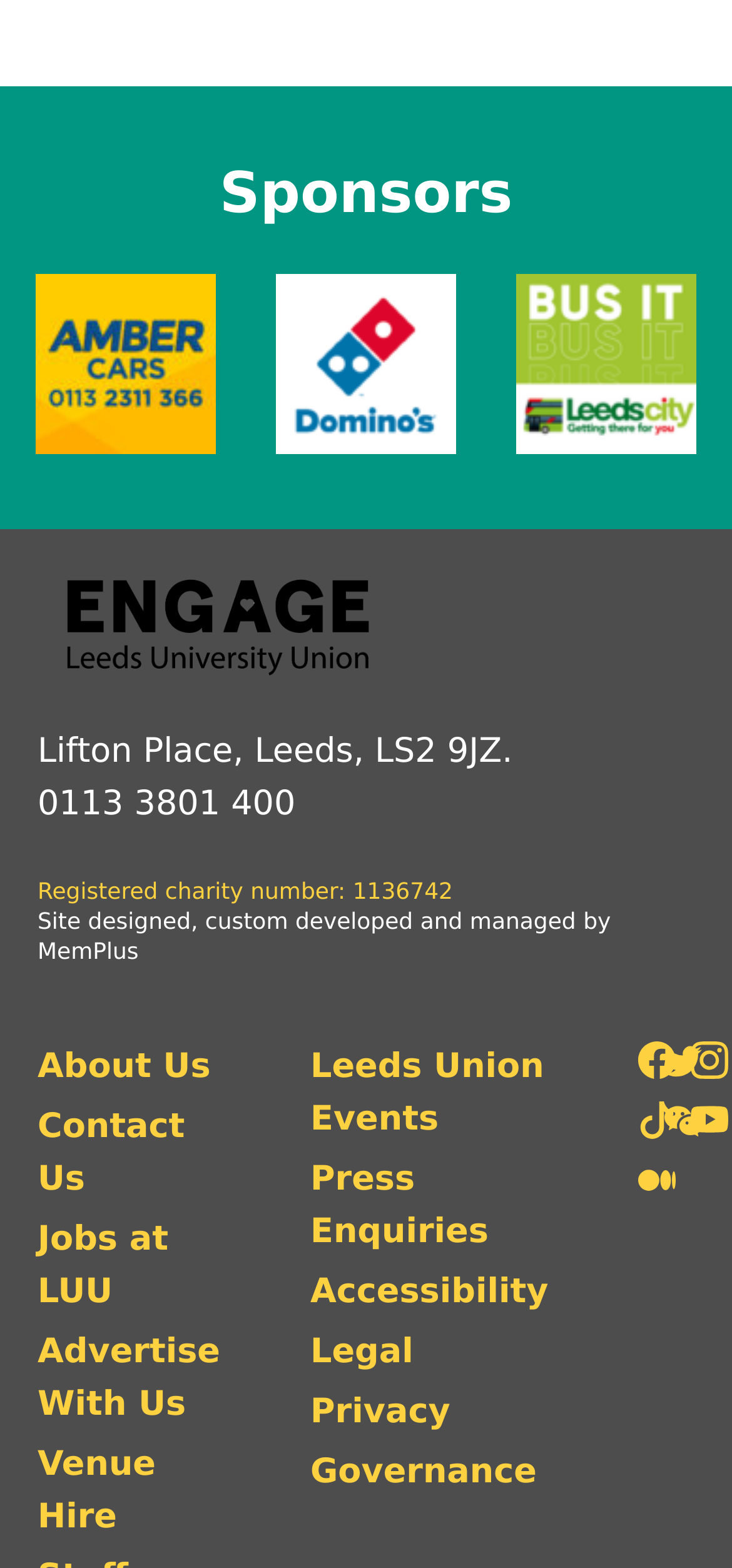Please give a one-word or short phrase response to the following question: 
How many social media icons are there?

3